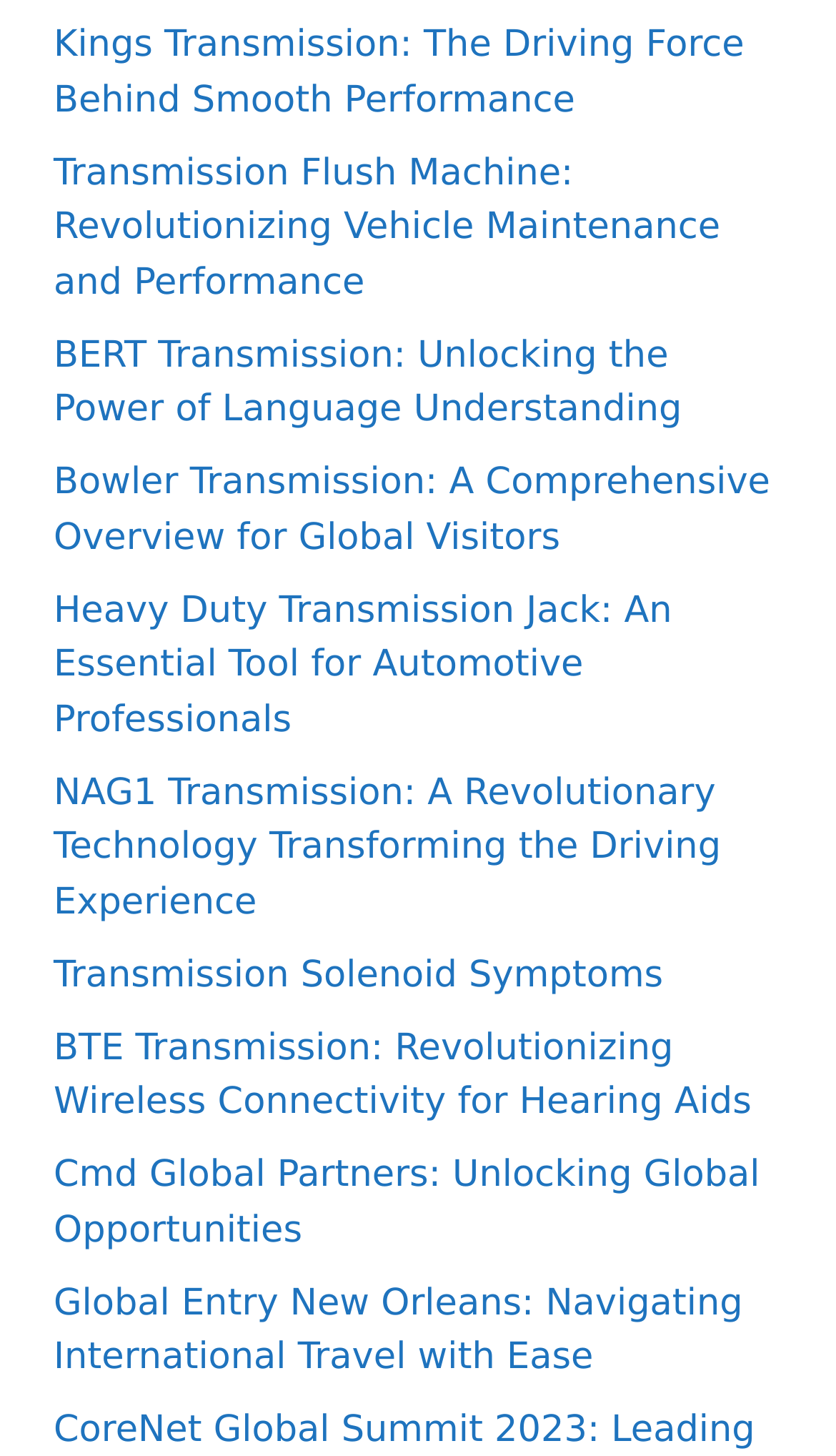Locate the coordinates of the bounding box for the clickable region that fulfills this instruction: "Explore Heavy Duty Transmission Jack".

[0.064, 0.404, 0.804, 0.509]